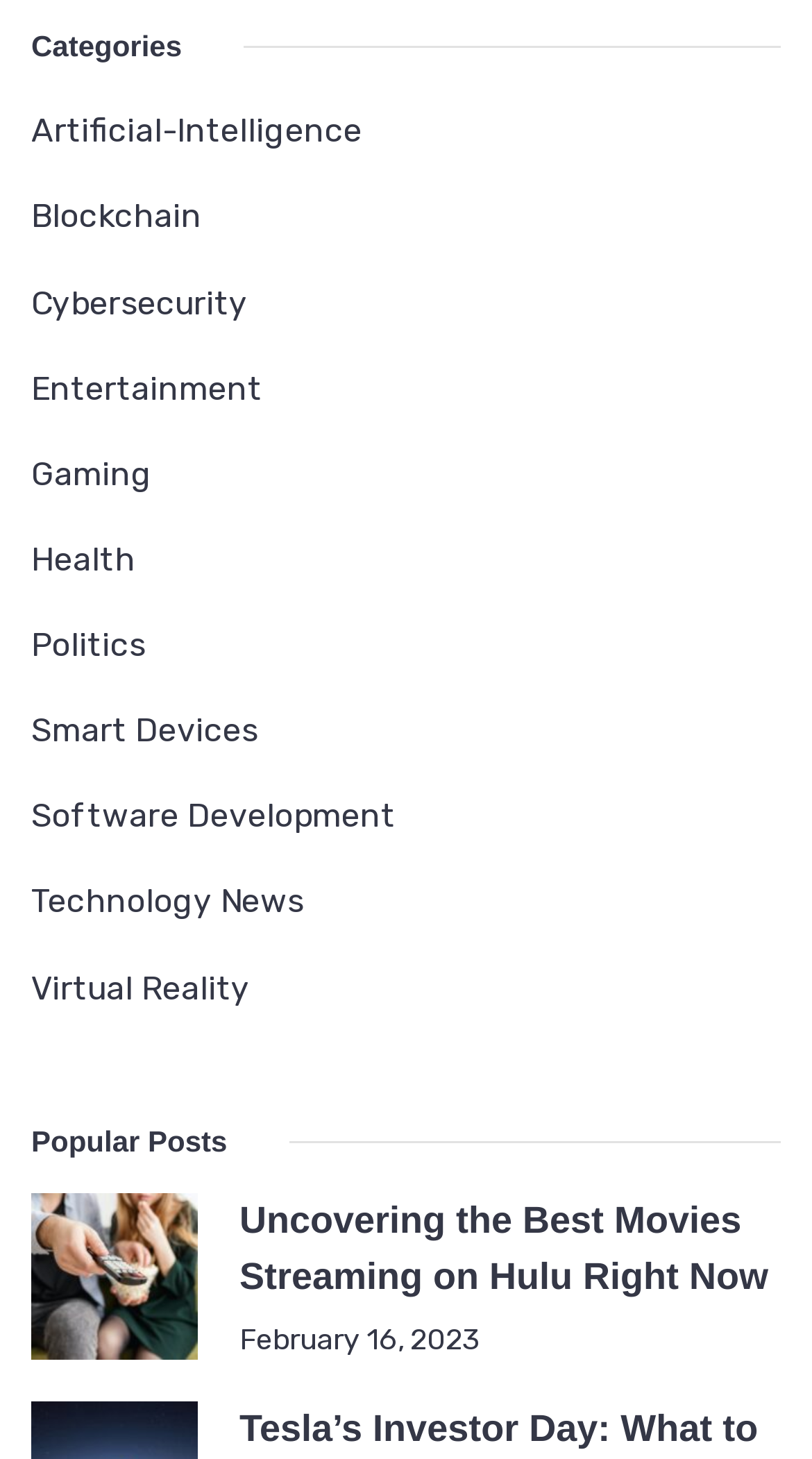Please provide a short answer using a single word or phrase for the question:
What is the date of the first popular post?

February 16, 2023